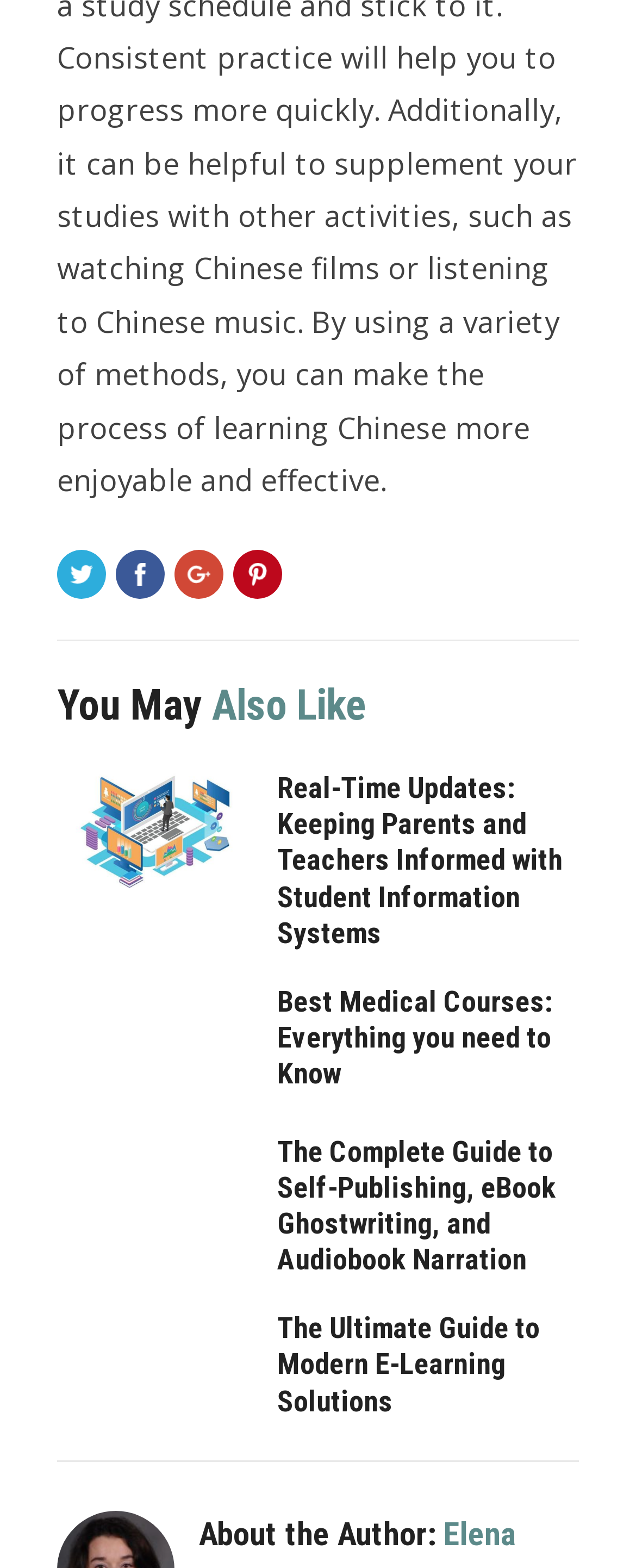Answer the question in one word or a short phrase:
What is the theme of the recommended articles?

Education